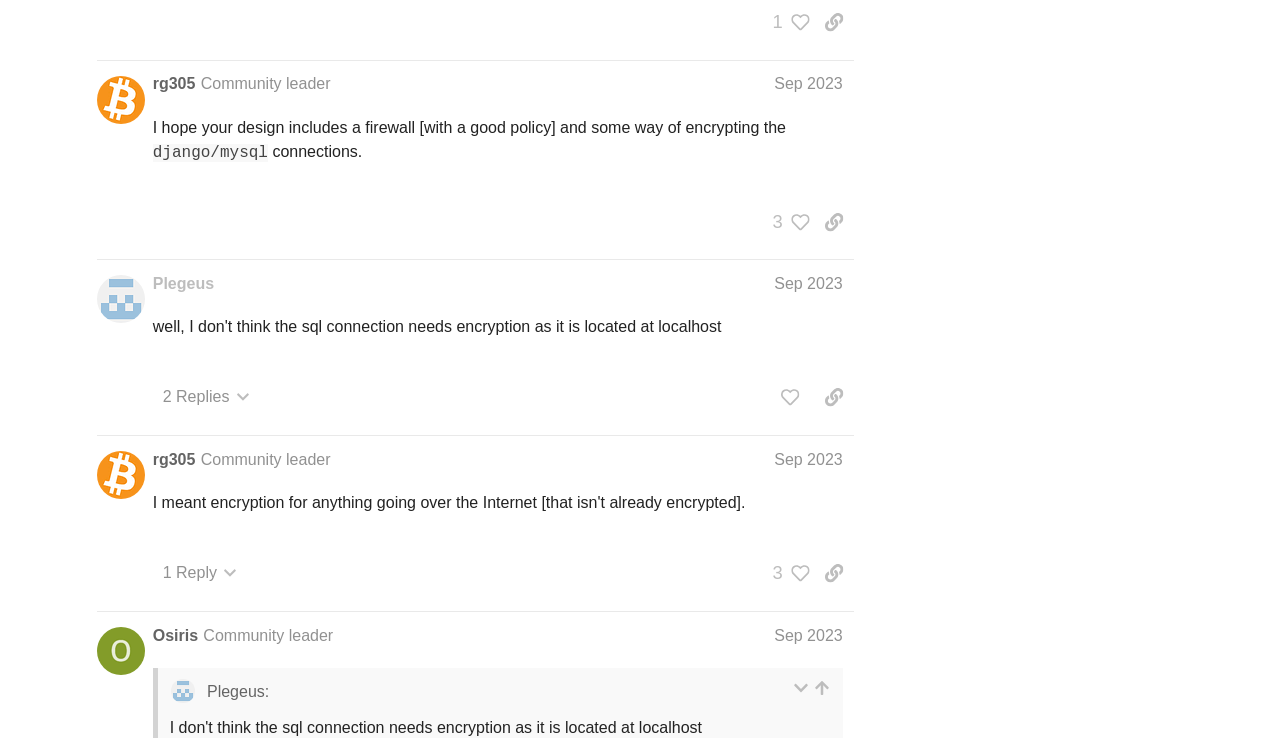Locate the bounding box coordinates of the segment that needs to be clicked to meet this instruction: "Expand quote on post #9".

[0.62, 0.922, 0.632, 0.945]